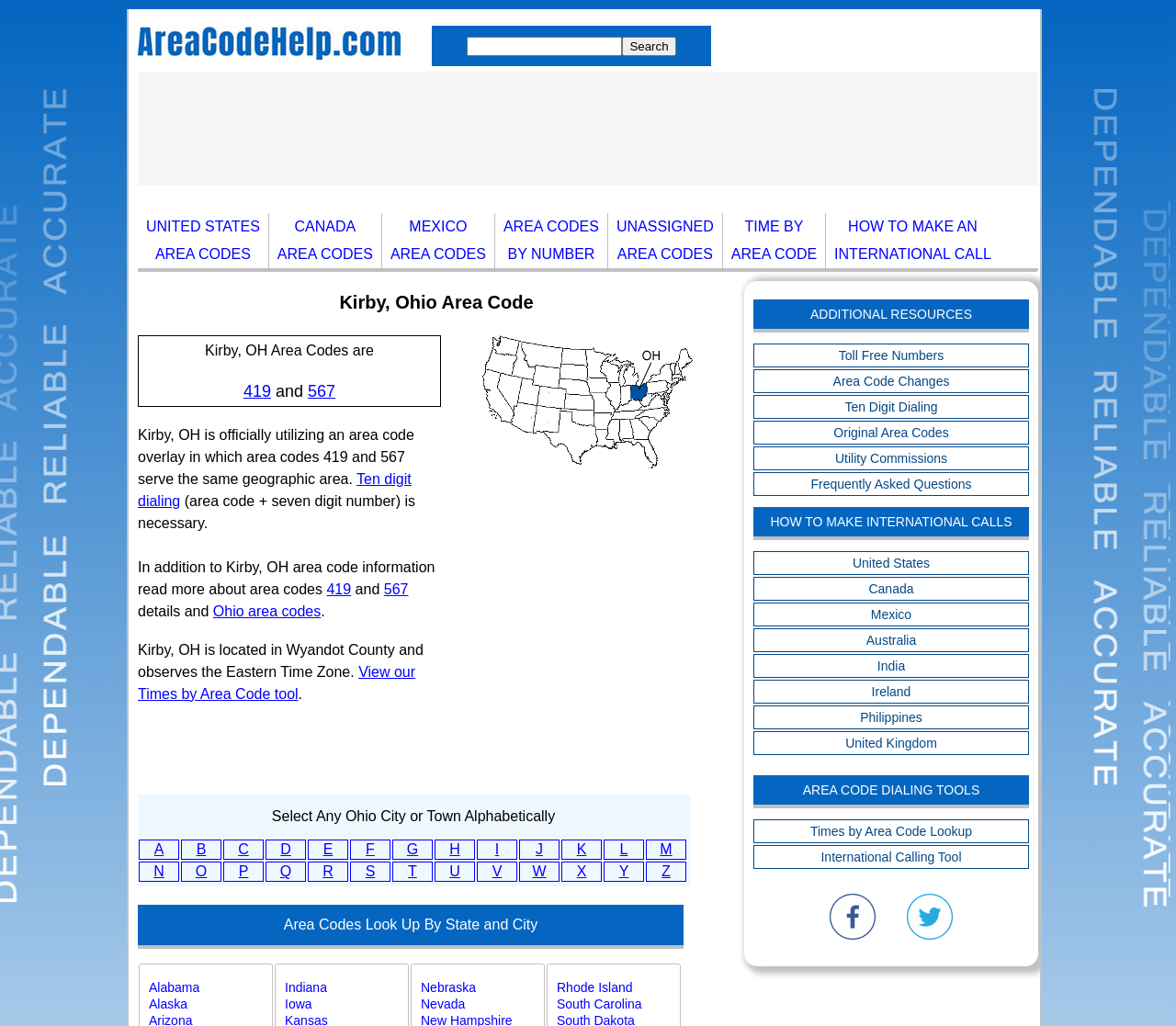Determine the bounding box coordinates for the HTML element described here: "HOW TO MAKE ANINTERNATIONAL CALL".

[0.709, 0.208, 0.843, 0.261]